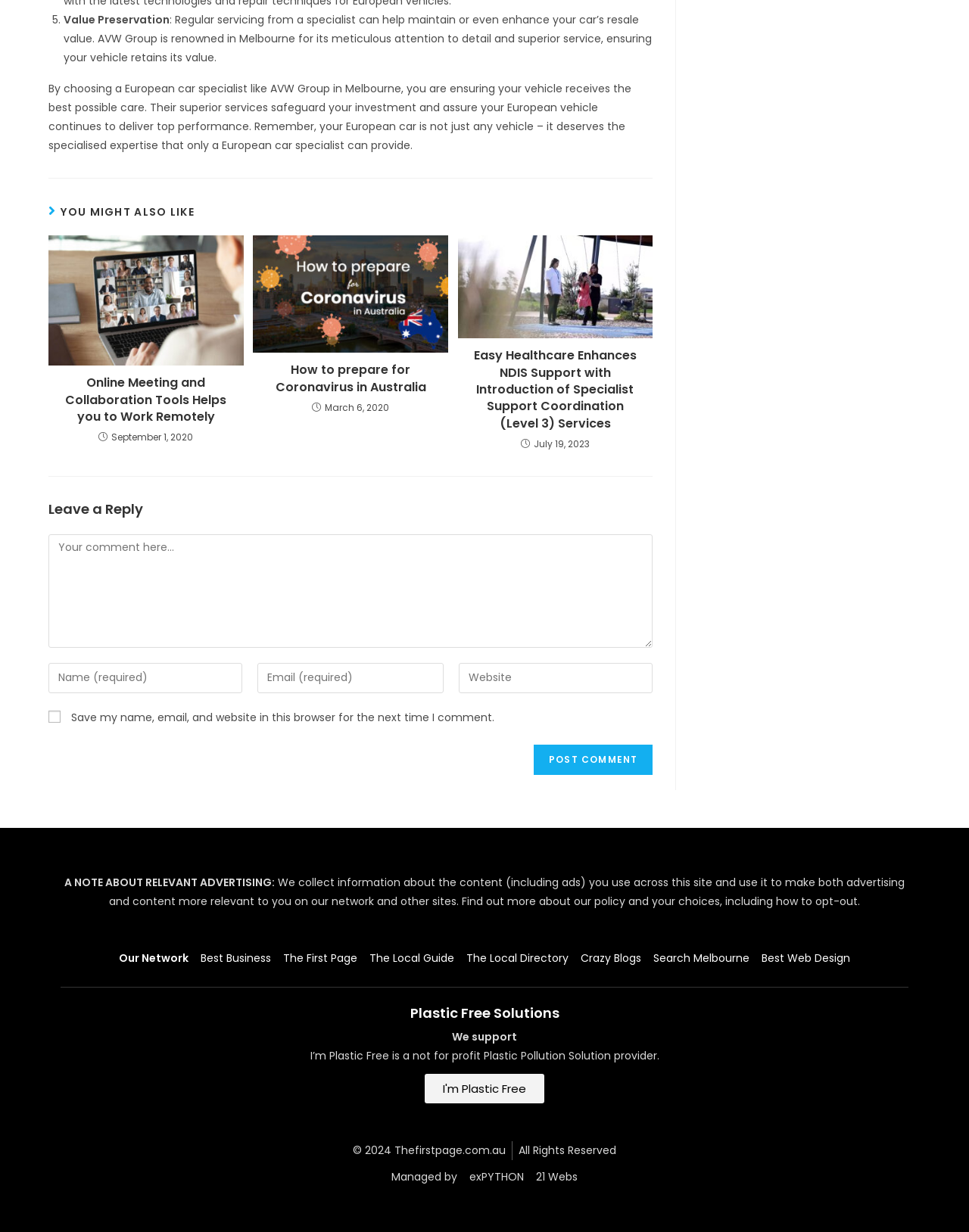Locate the bounding box coordinates of the element that needs to be clicked to carry out the instruction: "Visit Best Business". The coordinates should be given as four float numbers ranging from 0 to 1, i.e., [left, top, right, bottom].

[0.207, 0.77, 0.28, 0.786]